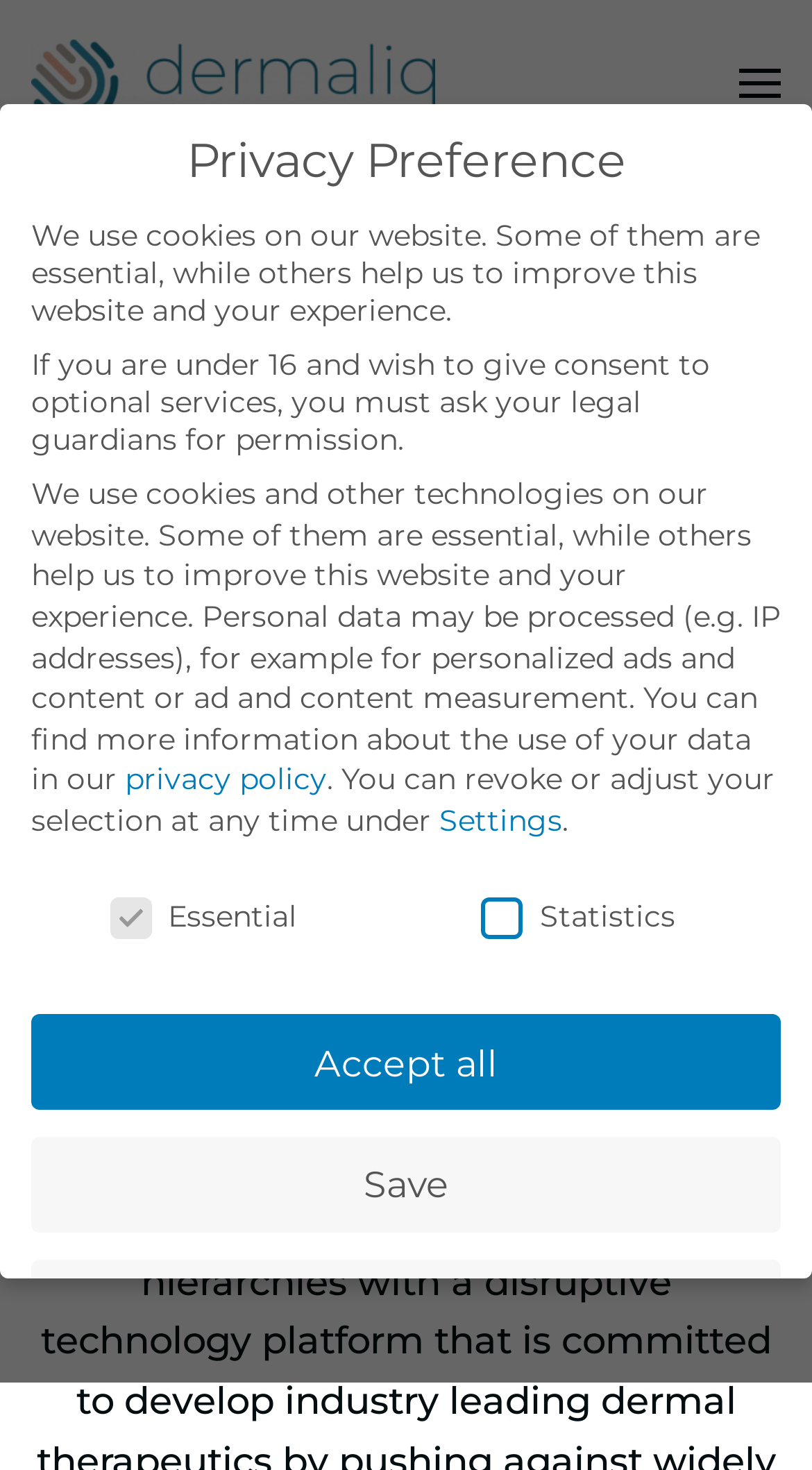Find the bounding box coordinates for the area you need to click to carry out the instruction: "Read privacy policy". The coordinates should be four float numbers between 0 and 1, indicated as [left, top, right, bottom].

[0.154, 0.518, 0.403, 0.543]